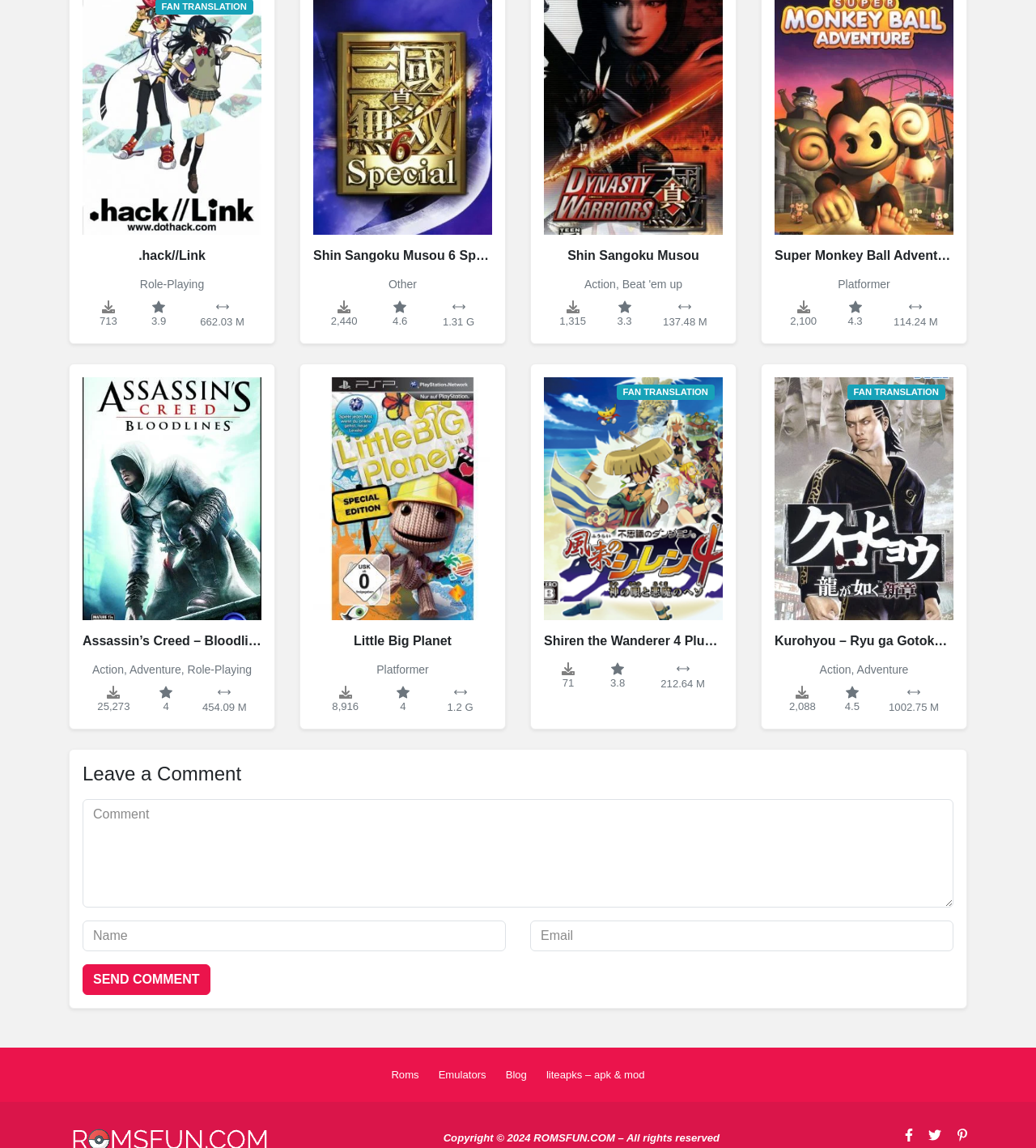Identify the bounding box of the UI element that matches this description: "Emulators".

[0.423, 0.931, 0.469, 0.941]